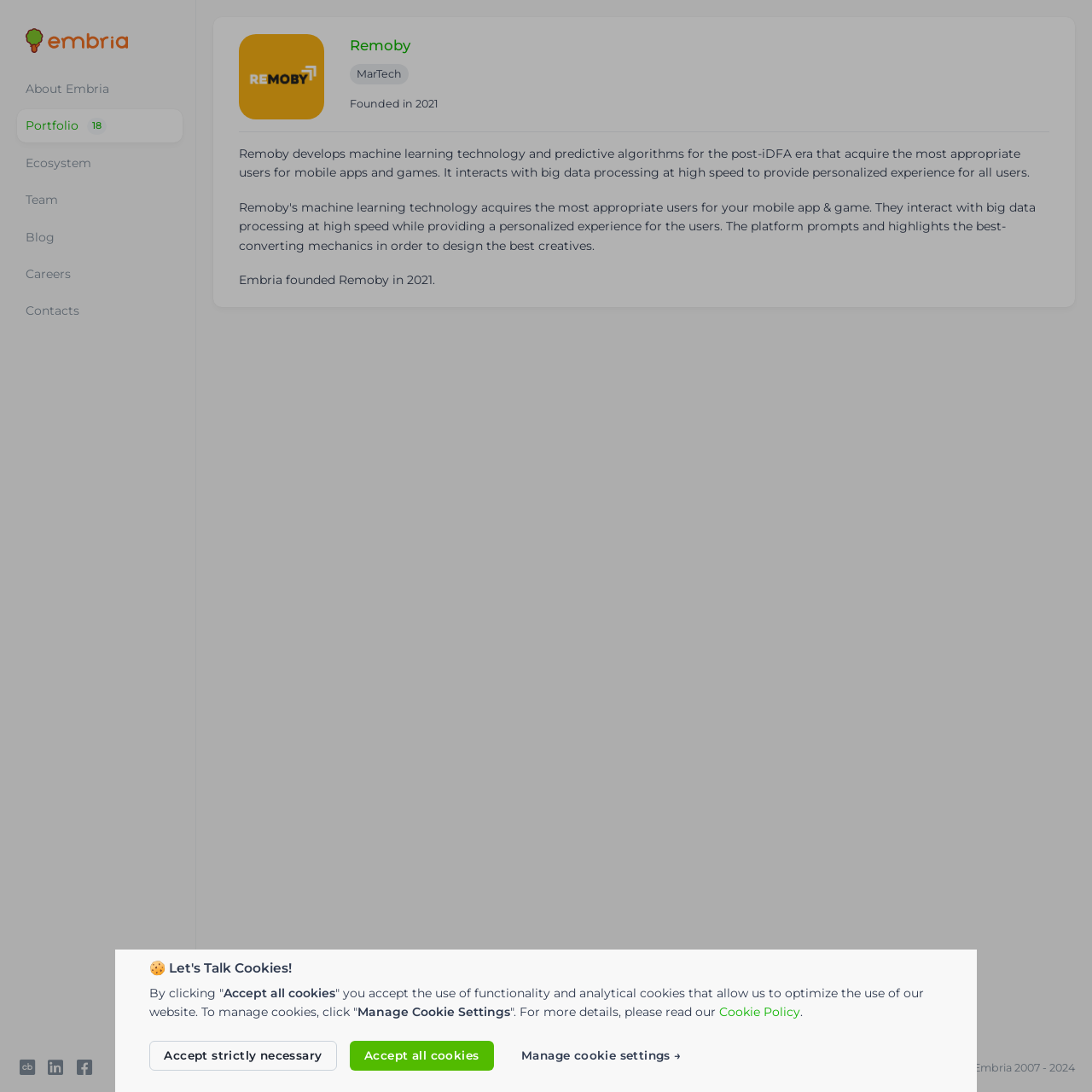Determine the bounding box coordinates of the element that should be clicked to execute the following command: "Read Privacy policy".

[0.195, 0.966, 0.269, 0.99]